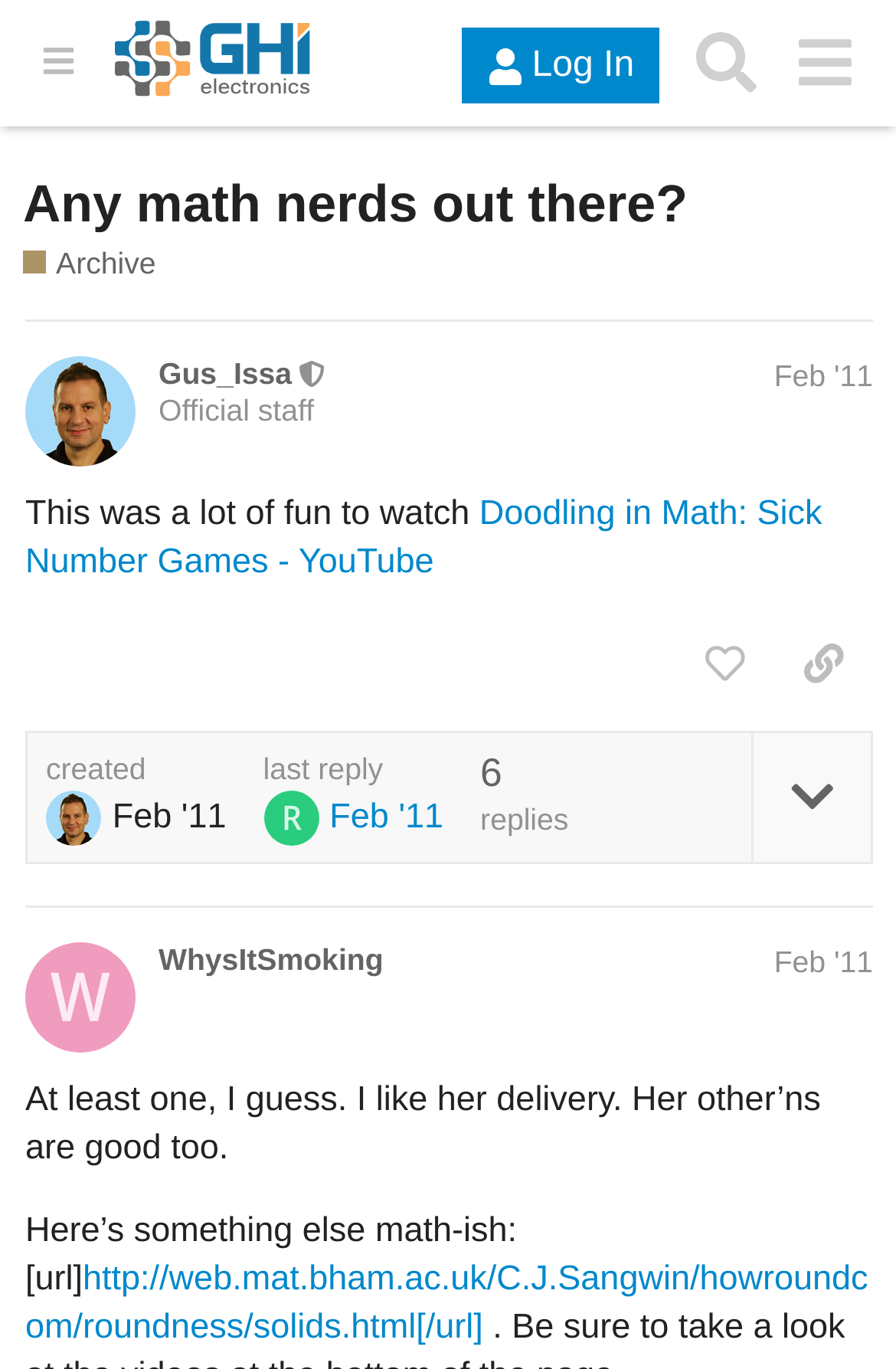Create a detailed summary of all the visual and textual information on the webpage.

This webpage appears to be a forum discussion thread. At the top, there is a header section with a hamburger menu button, a link to "GHI Electronics' Forums" accompanied by an image, a "Log In" button, a "Search" button, and another menu button. Below the header, there is a heading that reads "Any math nerds out there? - Archive - GHI Electronics' Forums".

The main content of the page is divided into two posts. The first post is from a user named "Gus_Issa", who is a moderator. The post contains a heading with the user's name and title, followed by a static text that reads "This was a lot of fun to watch". Below this text, there is a link to a YouTube video titled "Doodling in Math: Sick Number Games - YouTube". The post also includes buttons to like the post, copy a link to the post, and expand topic details.

The second post is from a user named "WhysItSmoking". This post contains a heading with the user's name and title, followed by a static text that reads "At least one, I guess. I like her delivery. Her other ones are good too." The post also includes another static text with a URL link to a webpage about math.

Throughout the page, there are several buttons and links, including a "Log In" button, a "Search" button, and links to user profiles and specific dates. The page also includes some generic text elements, such as "Outdated old discussions, moved from old forum." and "Please sign up or log in to like this post".